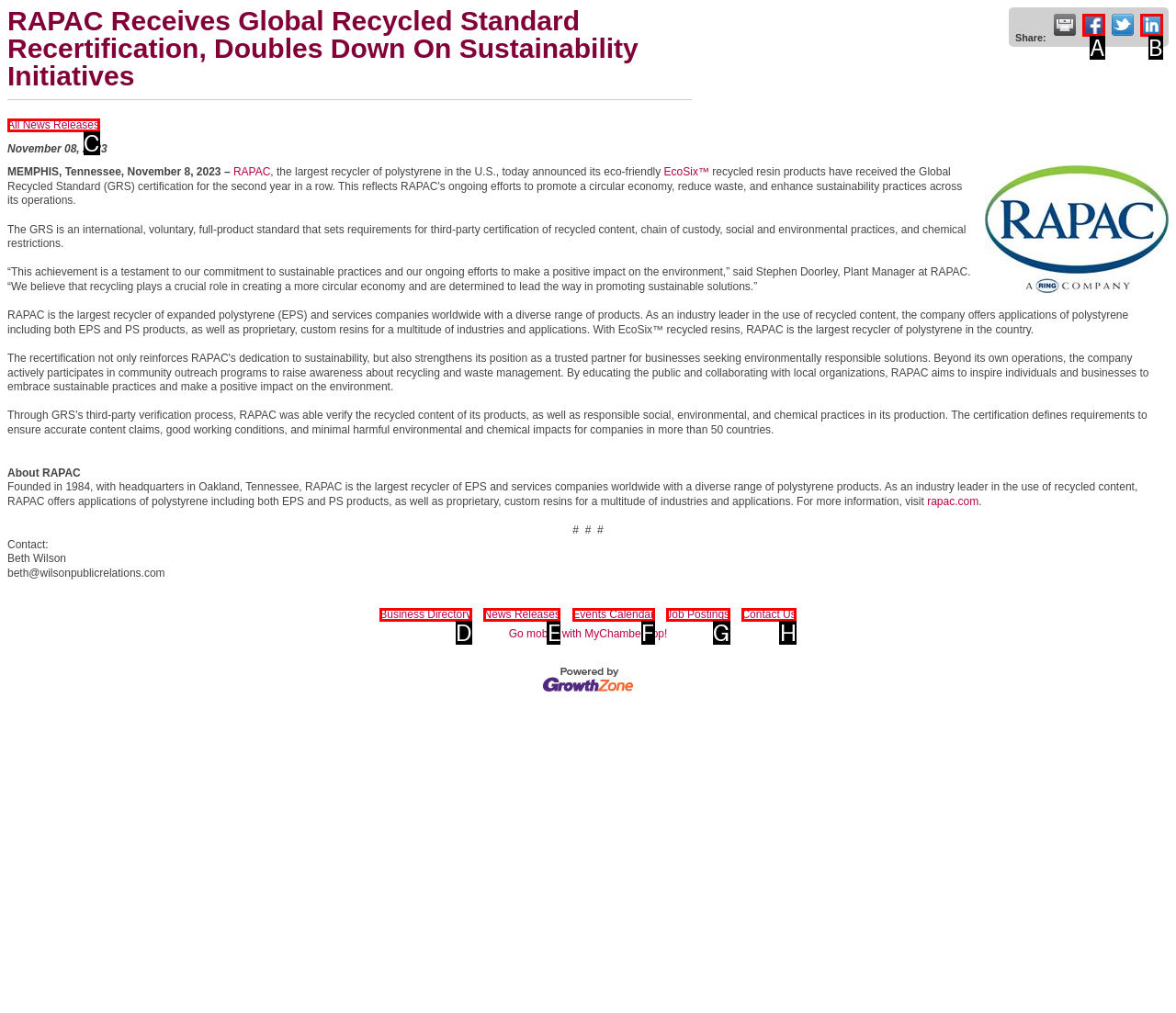Identify the HTML element that matches the description: News Releases
Respond with the letter of the correct option.

E